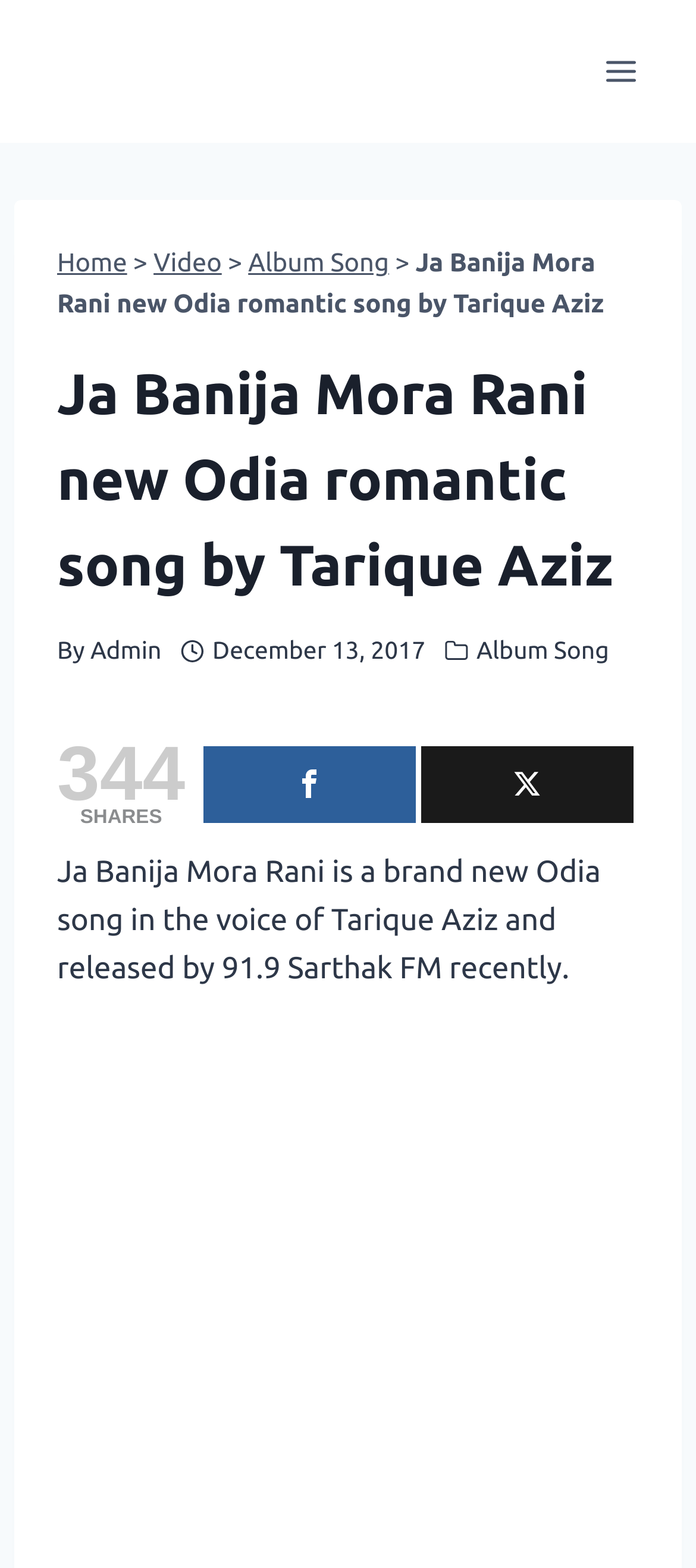Please find and generate the text of the main heading on the webpage.

Ja Banija Mora Rani new Odia romantic song by Tarique Aziz